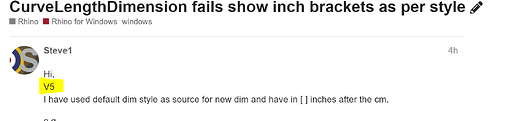What is the operating system associated with the Rhino application? Refer to the image and provide a one-word or short phrase answer.

Windows